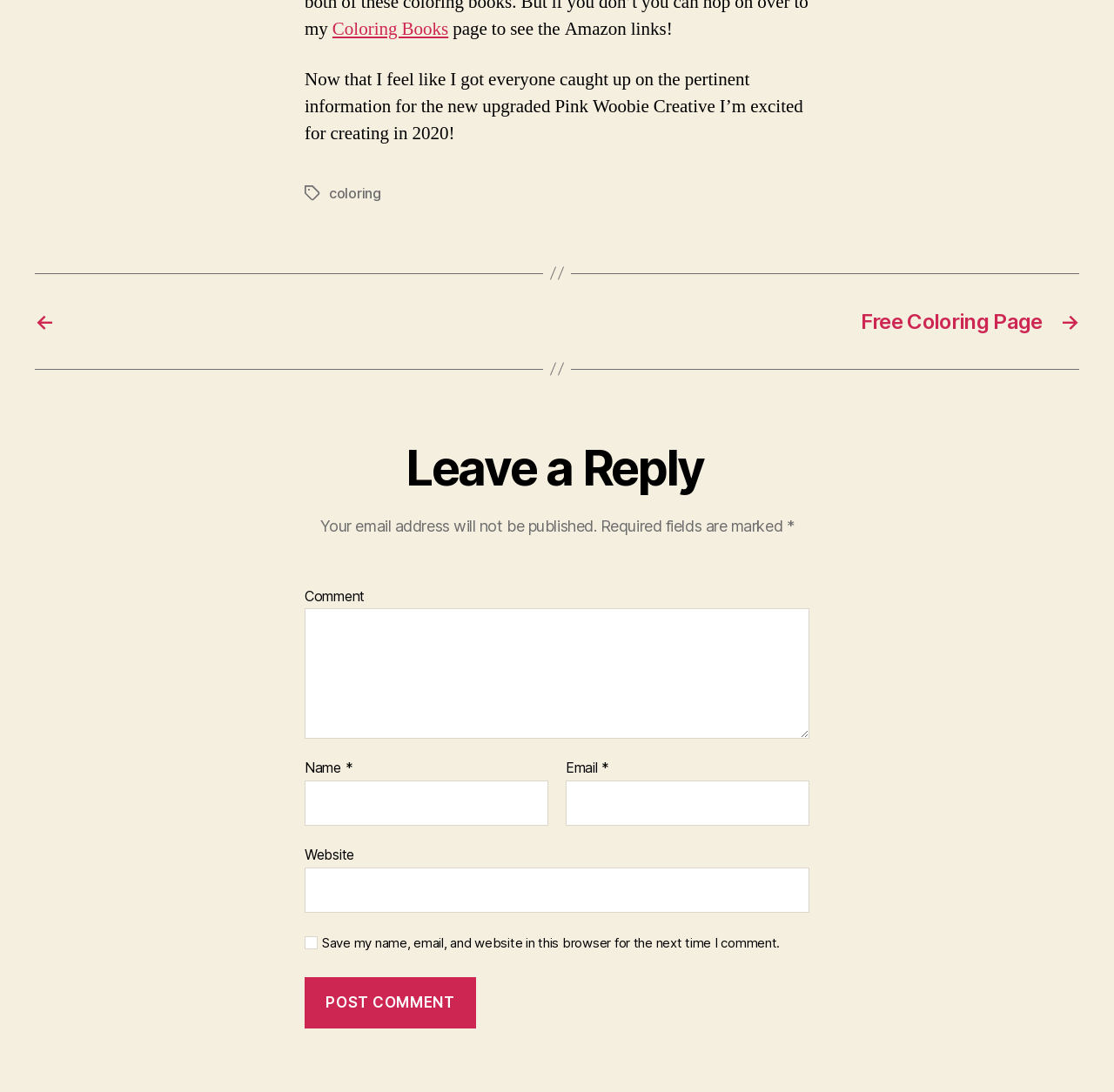Using the element description → Free Coloring Page, predict the bounding box coordinates for the UI element. Provide the coordinates in (top-left x, top-left y, bottom-right x, bottom-right y) format with values ranging from 0 to 1.

[0.516, 0.304, 0.969, 0.327]